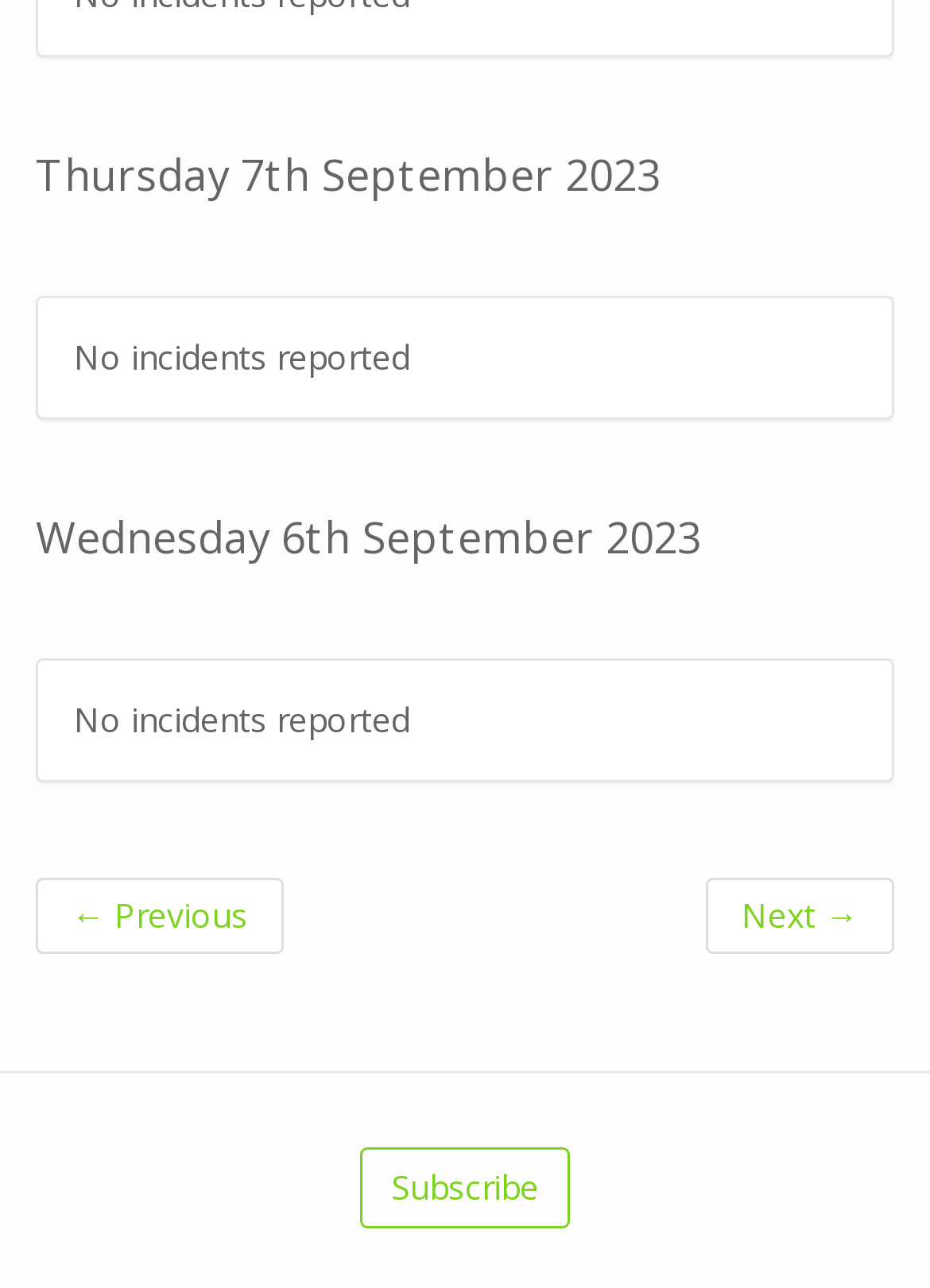Provide the bounding box coordinates of the HTML element this sentence describes: "Subscribe". The bounding box coordinates consist of four float numbers between 0 and 1, i.e., [left, top, right, bottom].

[0.387, 0.89, 0.613, 0.953]